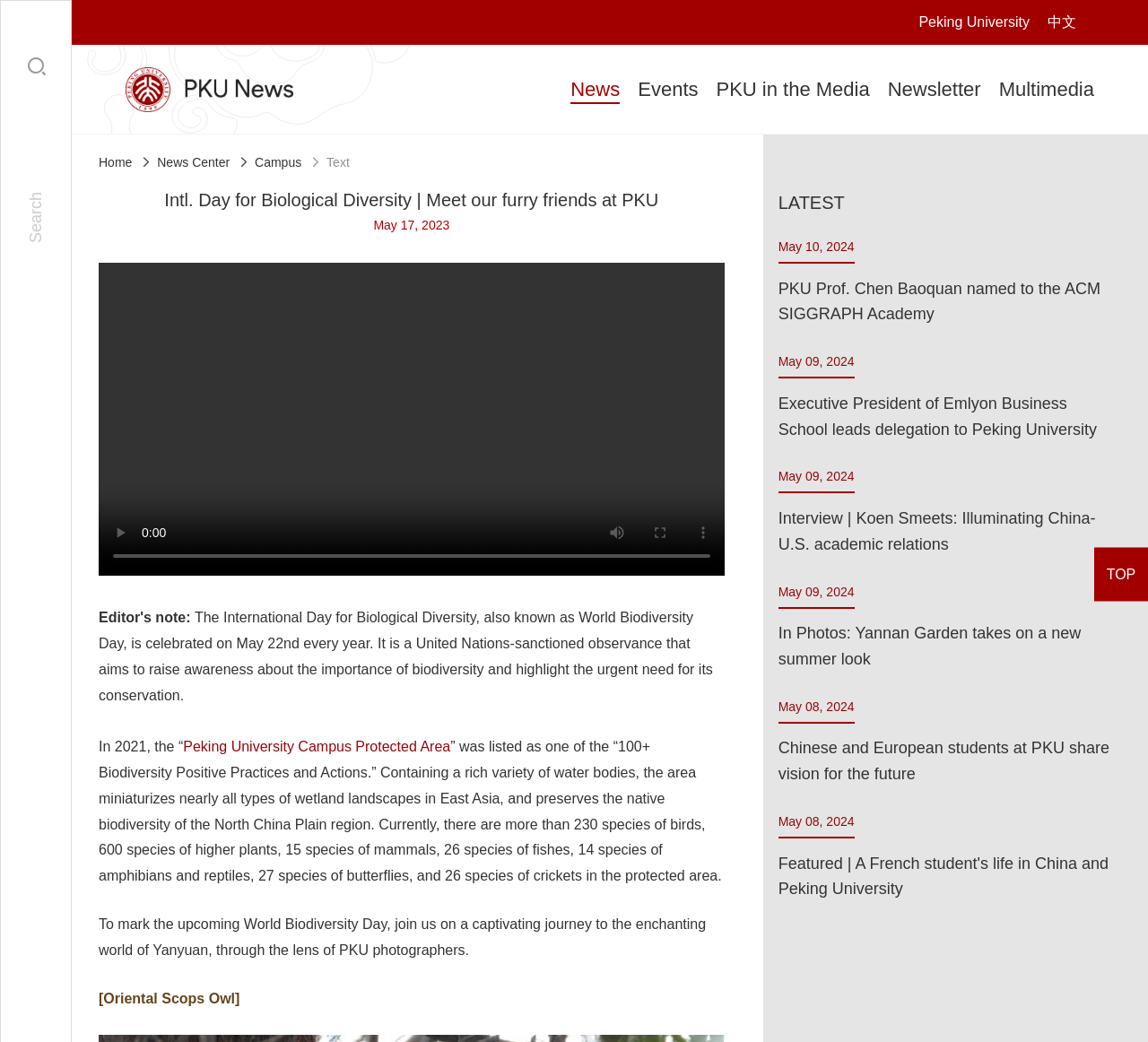Describe every aspect of the webpage comprehensively.

The webpage is about the International Day for Biological Diversity, also known as World Biodiversity Day, which is celebrated on May 22nd every year. At the top of the page, there is a navigation bar with links to "Peking University", "中文", and other options. Below the navigation bar, there is a search box and a button with an icon.

On the left side of the page, there is a vertical menu with links to "Home", "News Center", "Campus", and other options. Next to the menu, there is a large image that takes up most of the width of the page.

The main content of the page is divided into two sections. The first section has a title "Intl. Day for Biological Diversity | Meet our furry friends at PKU" and a date "May 17, 2023". Below the title, there is a paragraph of text that explains the purpose of World Biodiversity Day. The text is followed by a series of buttons, including a play button, a mute button, and a full-screen button, which are all disabled.

The second section of the main content has a series of news articles, each with a title, a date, and a brief summary. The articles are arranged in a vertical list, with the most recent article at the top. The articles have titles such as "PKU Prof. Chen Baoquan named to the ACM SIGGRAPH Academy" and "In Photos: Yannan Garden takes on a new summer look".

At the bottom of the page, there is a section with the title "LATEST" and a list of news articles, similar to the previous section. The articles in this section have dates ranging from May 10, 2024, to May 08, 2024.